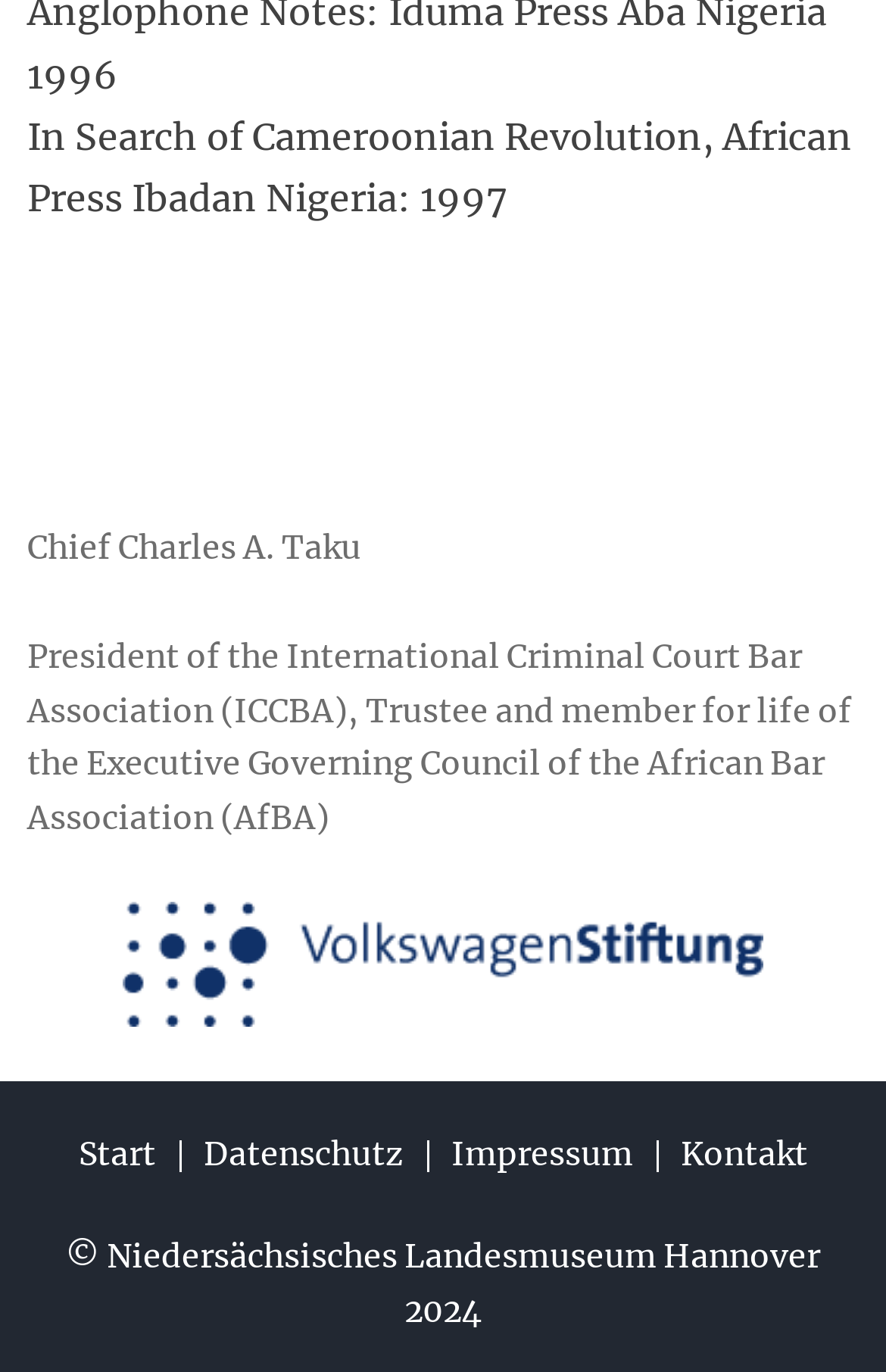Provide a short answer using a single word or phrase for the following question: 
What is the name of the foundation?

VolkswagenStiftung